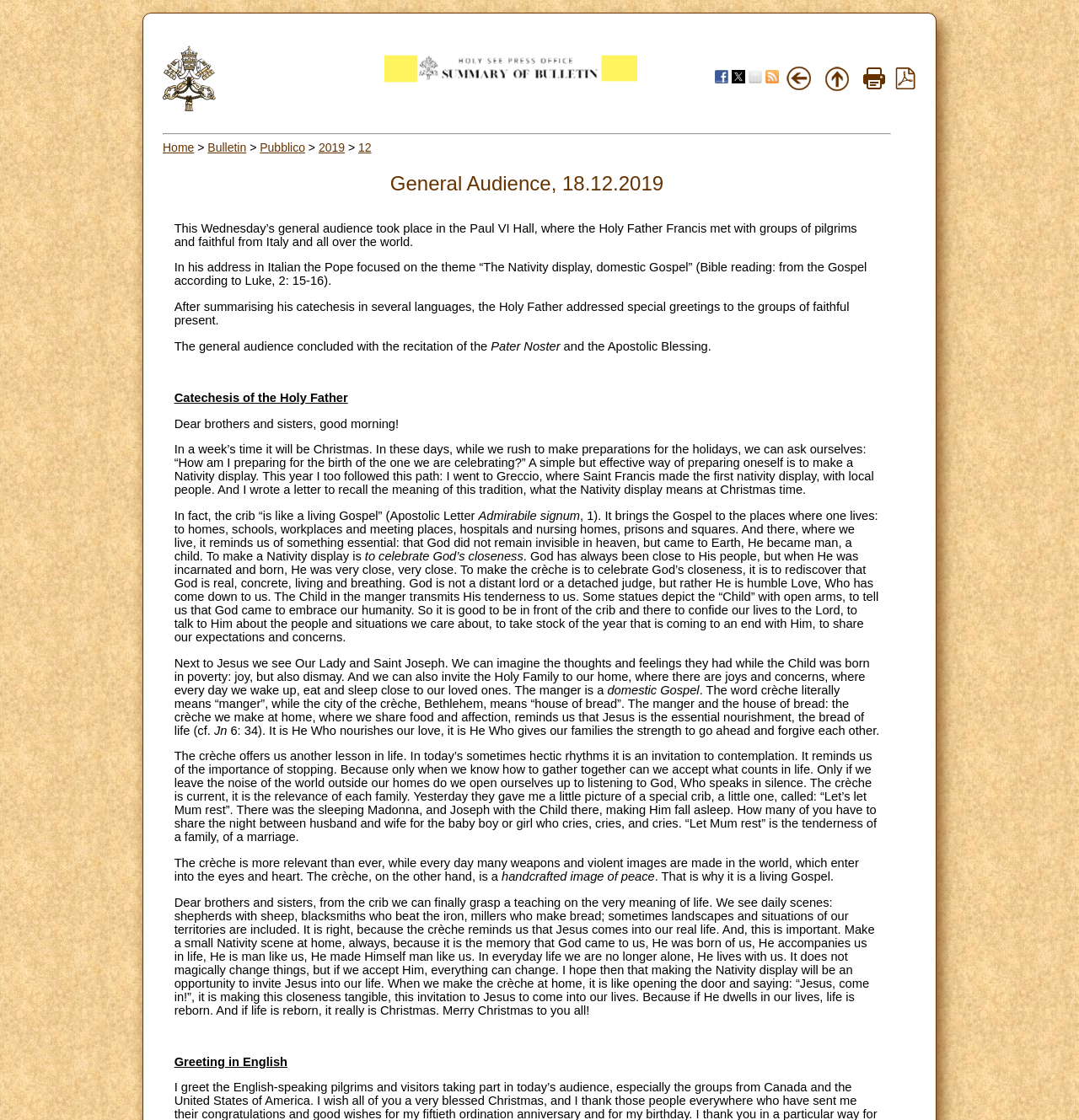Answer in one word or a short phrase: 
What is the second item in the top row?

Sala Stampa